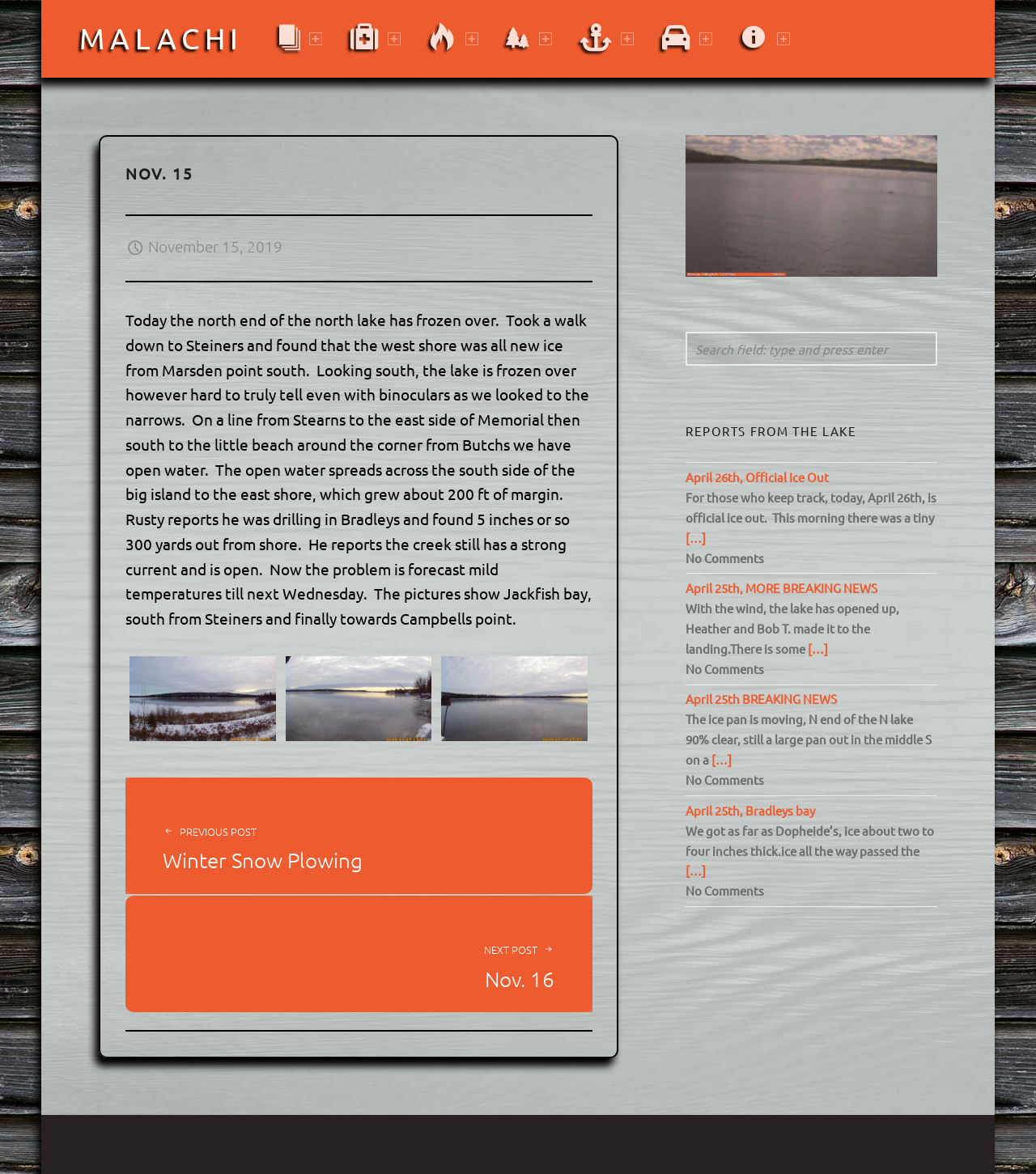Provide a short answer using a single word or phrase for the following question: 
How many images are in the article?

3